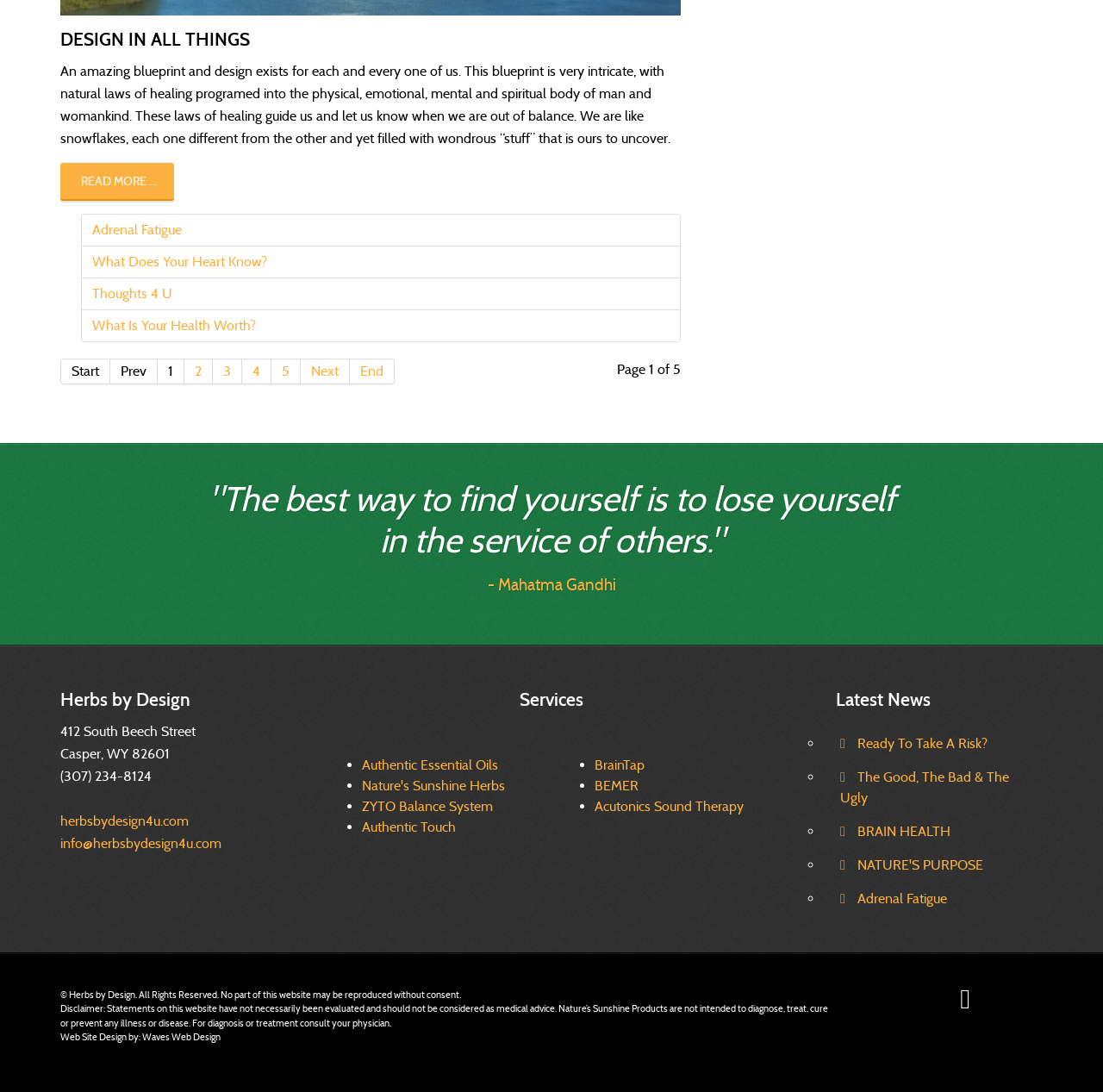How many pages are there in total?
Provide an in-depth and detailed explanation in response to the question.

The number of pages can be found at the bottom of the webpage, where it says 'Page 1 of 5' with navigation links to other pages.